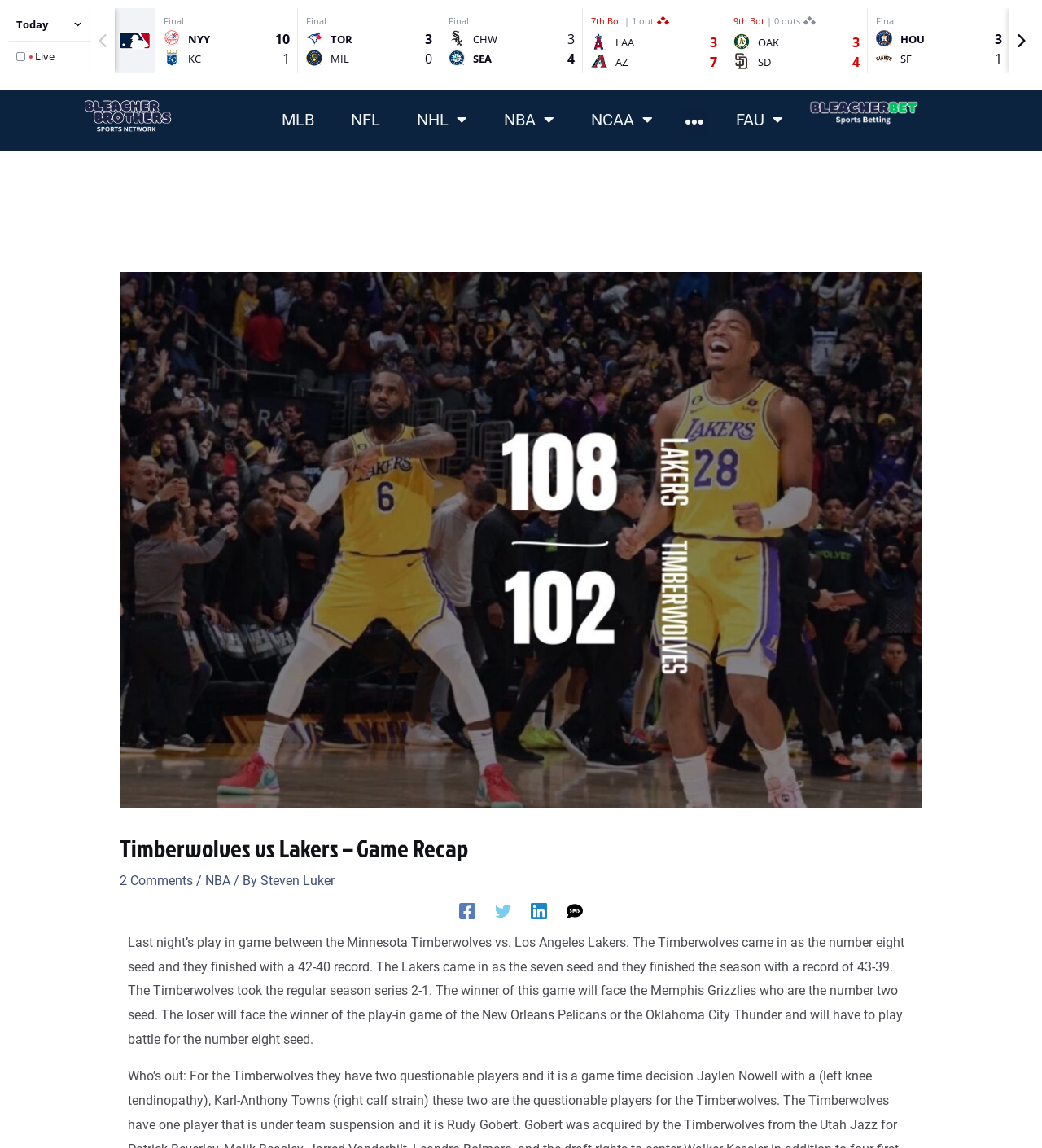What is the record of the Timberwolves?
Based on the screenshot, respond with a single word or phrase.

42-40